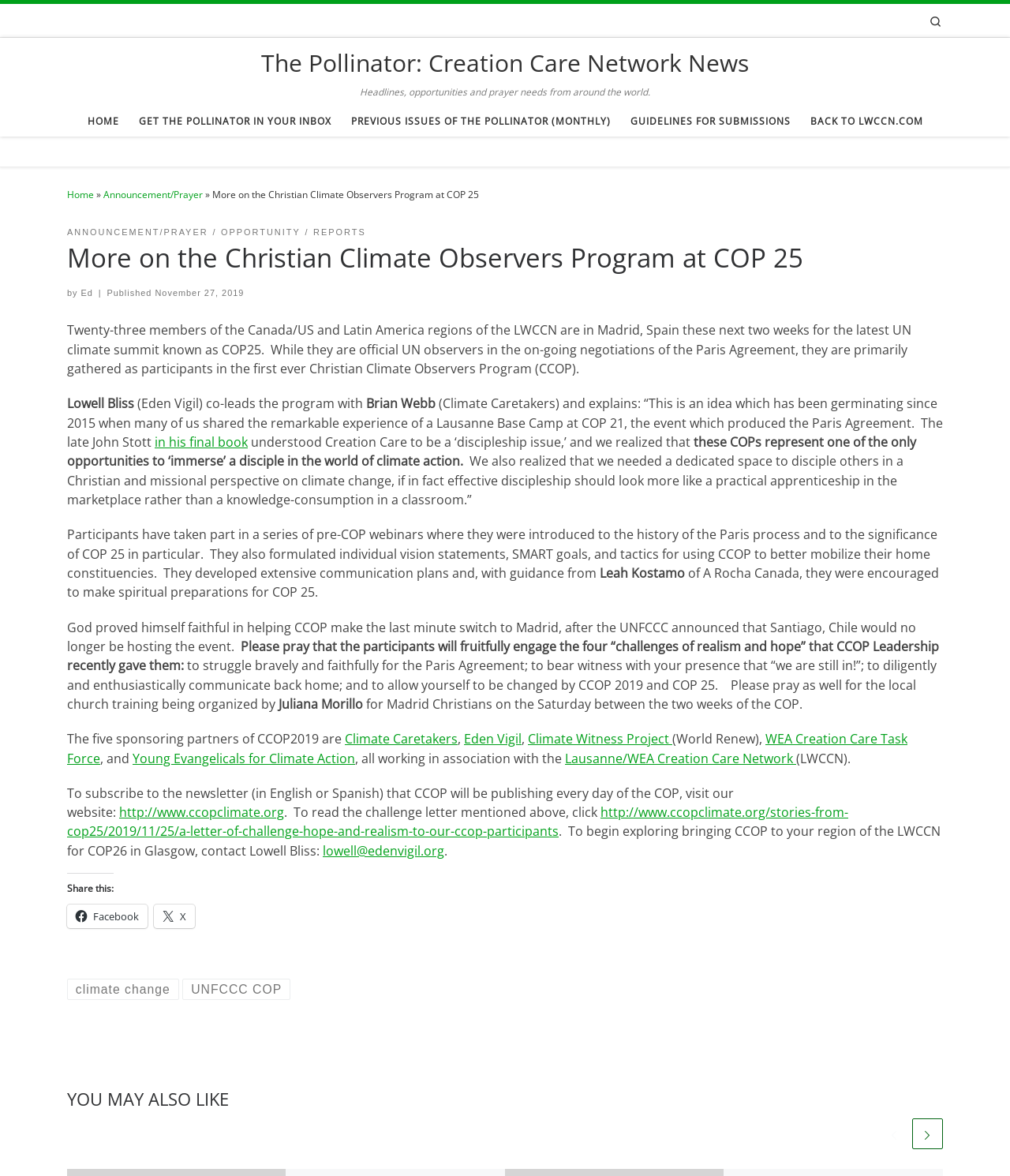Locate the bounding box for the described UI element: "Next →". Ensure the coordinates are four float numbers between 0 and 1, formatted as [left, top, right, bottom].

None